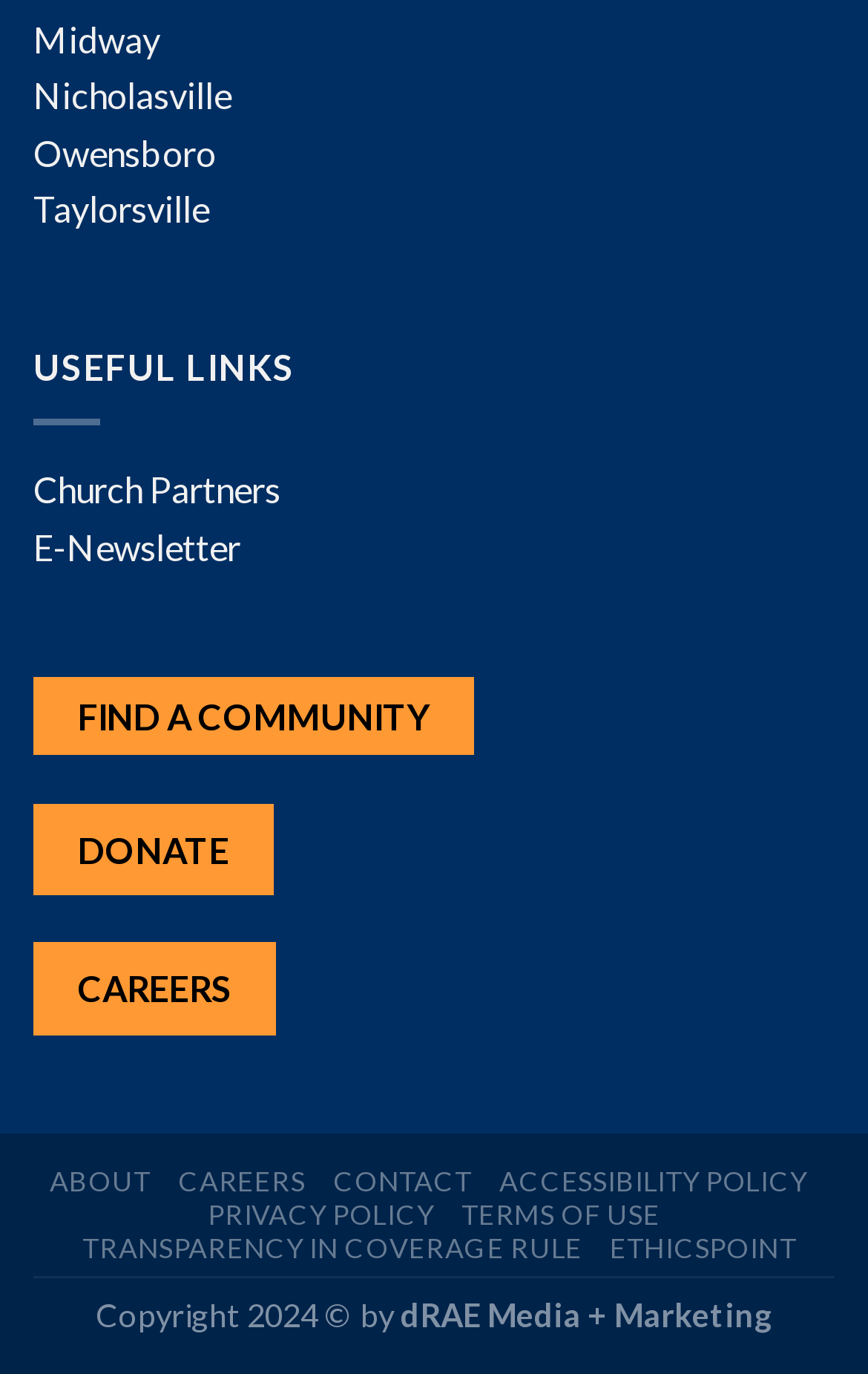How many static text elements are there on the webpage?
Could you answer the question in a detailed manner, providing as much information as possible?

I counted the number of static text elements on the webpage, which are 'USEFUL LINKS', 'Copyright 2024 ©', and 'by'. Therefore, there are 3 static text elements on the webpage.